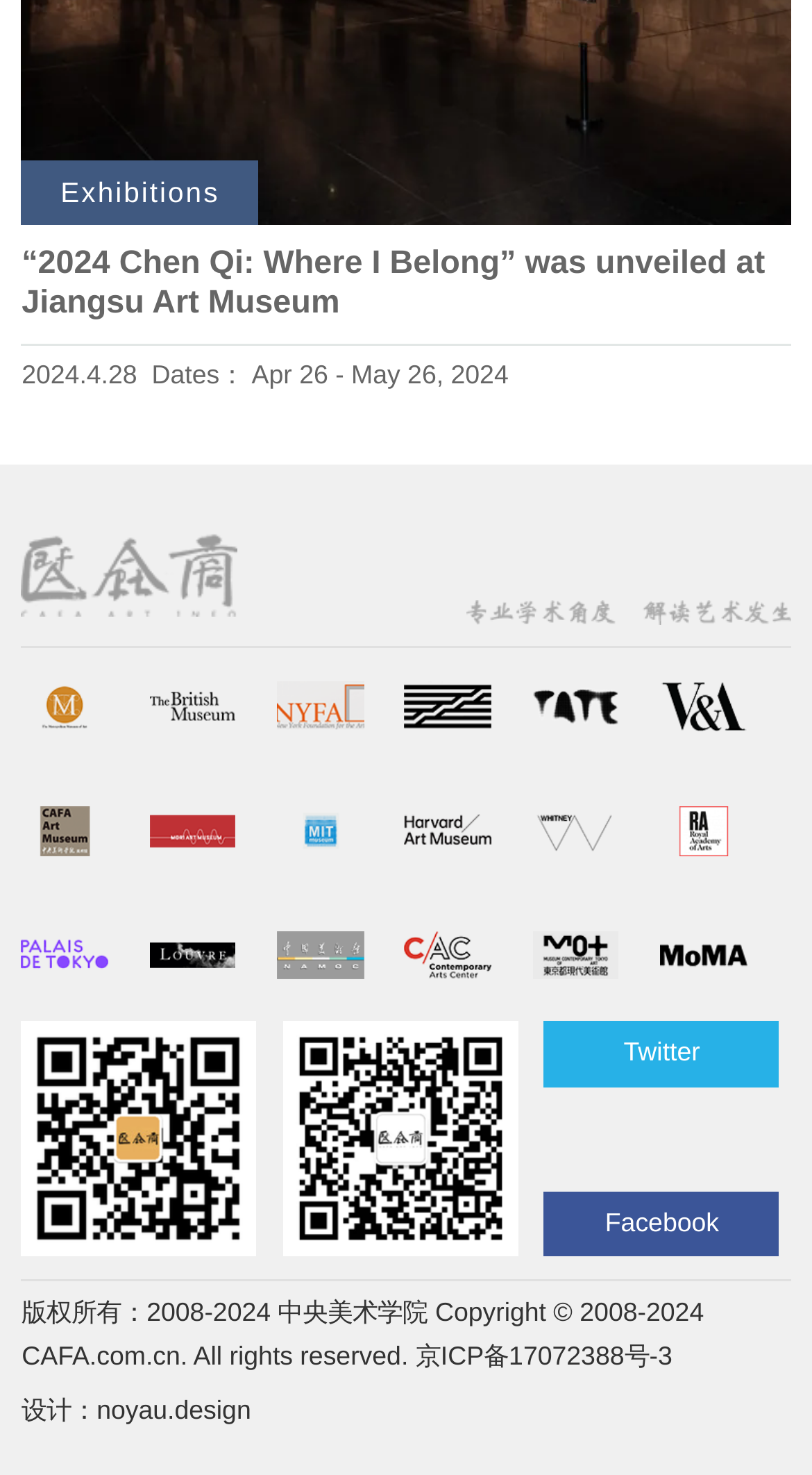Please locate the bounding box coordinates of the region I need to click to follow this instruction: "View the copyright information".

[0.027, 0.88, 0.867, 0.929]